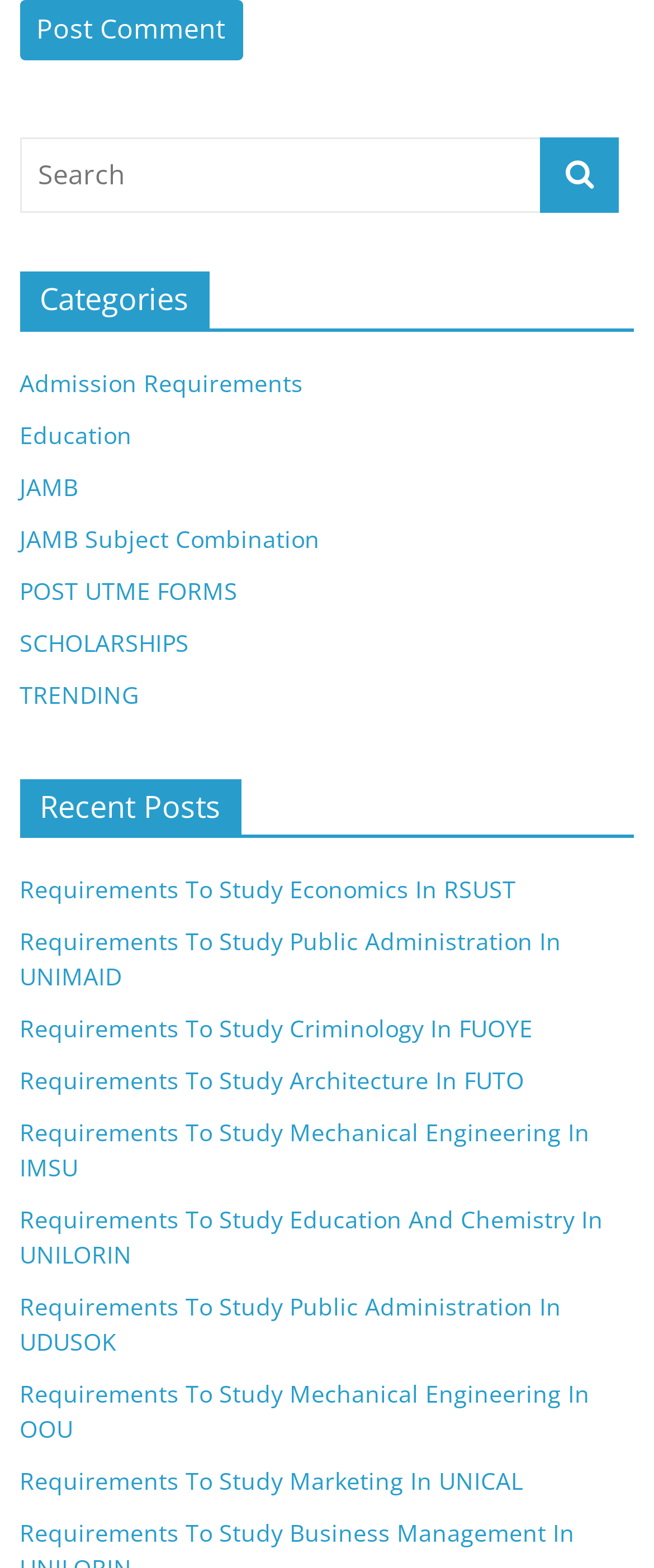Using the provided element description: "Education", determine the bounding box coordinates of the corresponding UI element in the screenshot.

[0.03, 0.238, 0.202, 0.258]